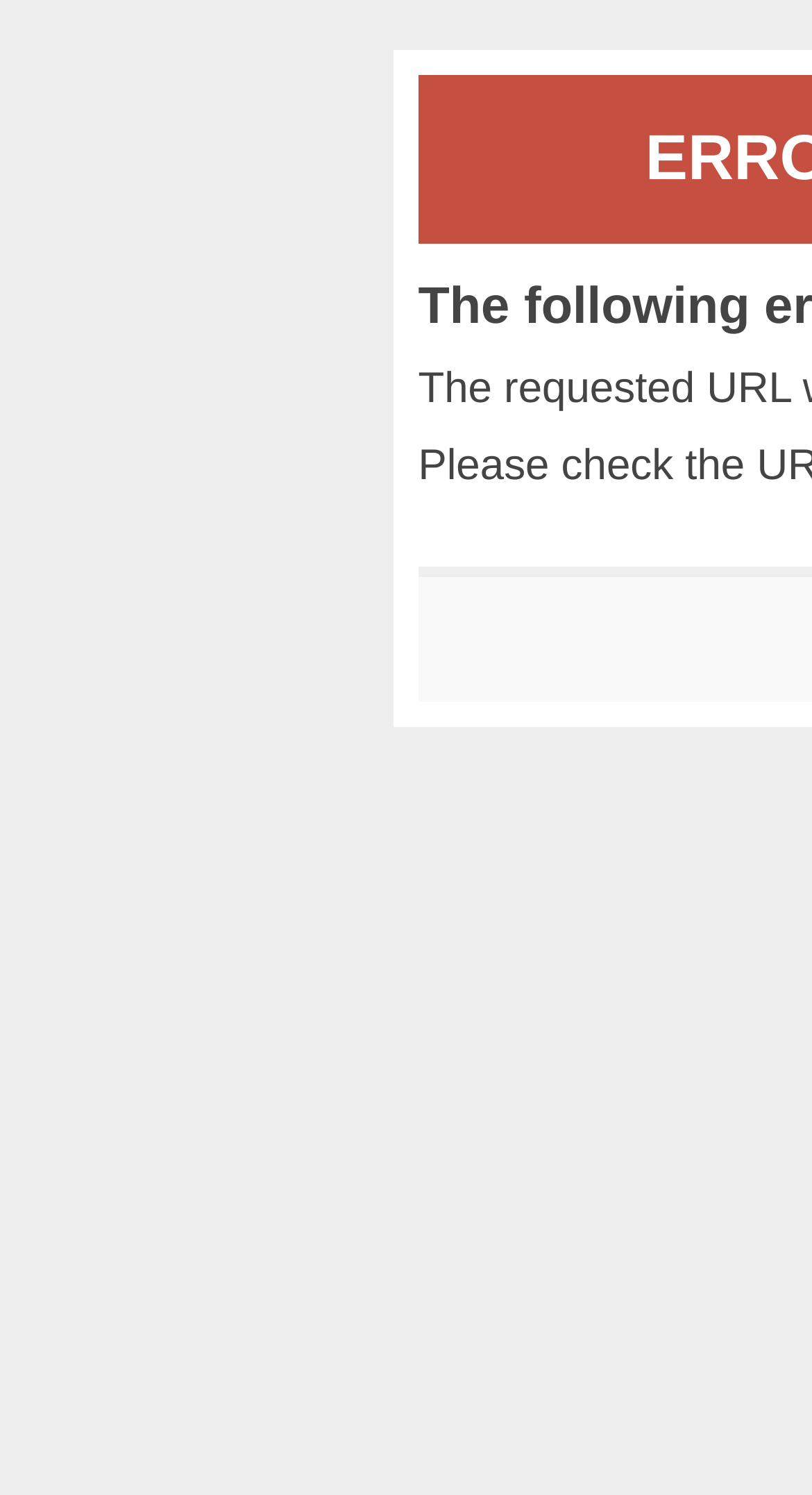Can you identify and provide the main heading of the webpage?

ERROR 404 - Not Found!